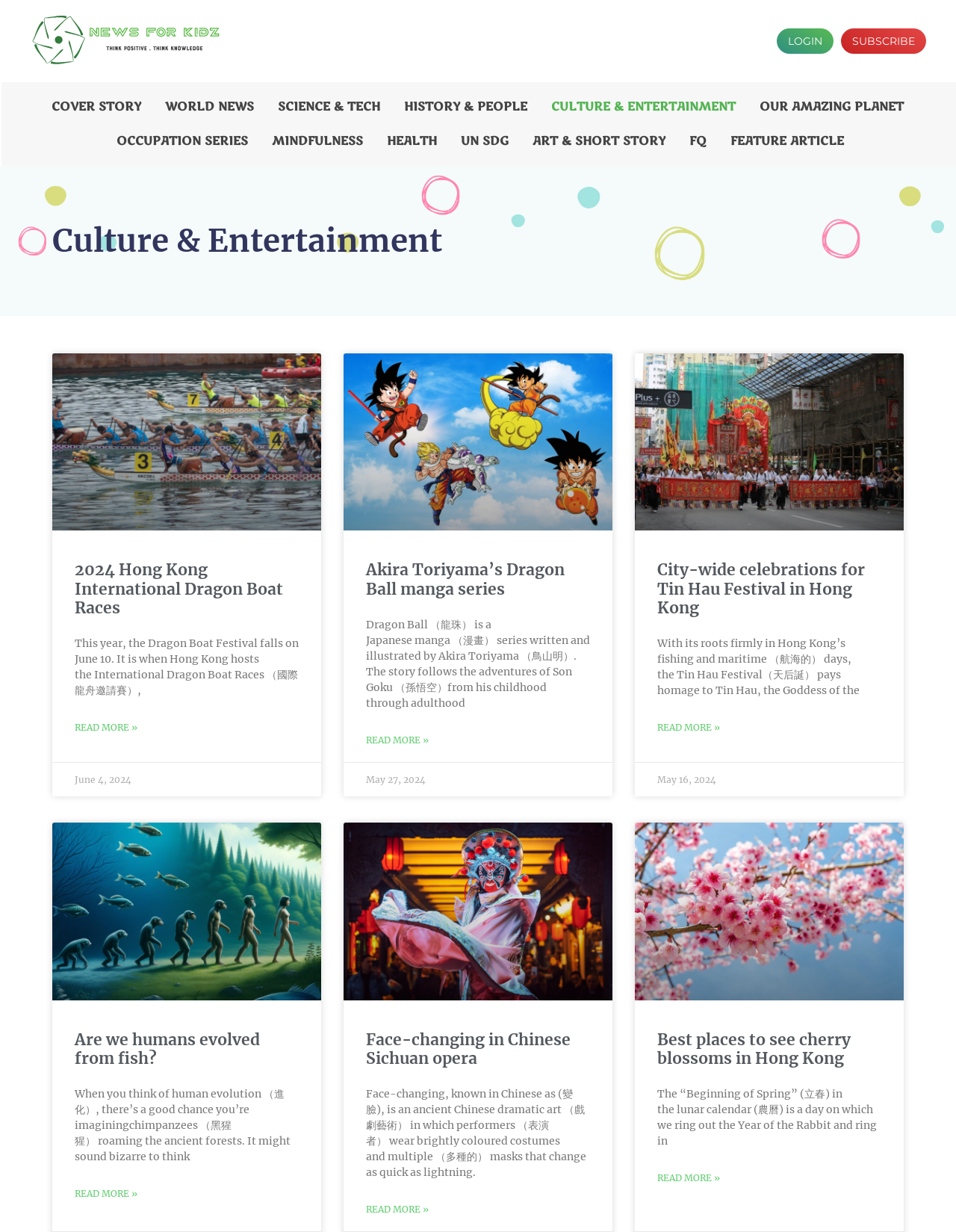Answer the question with a brief word or phrase:
How many 'Read more' links are there on the webpage?

4